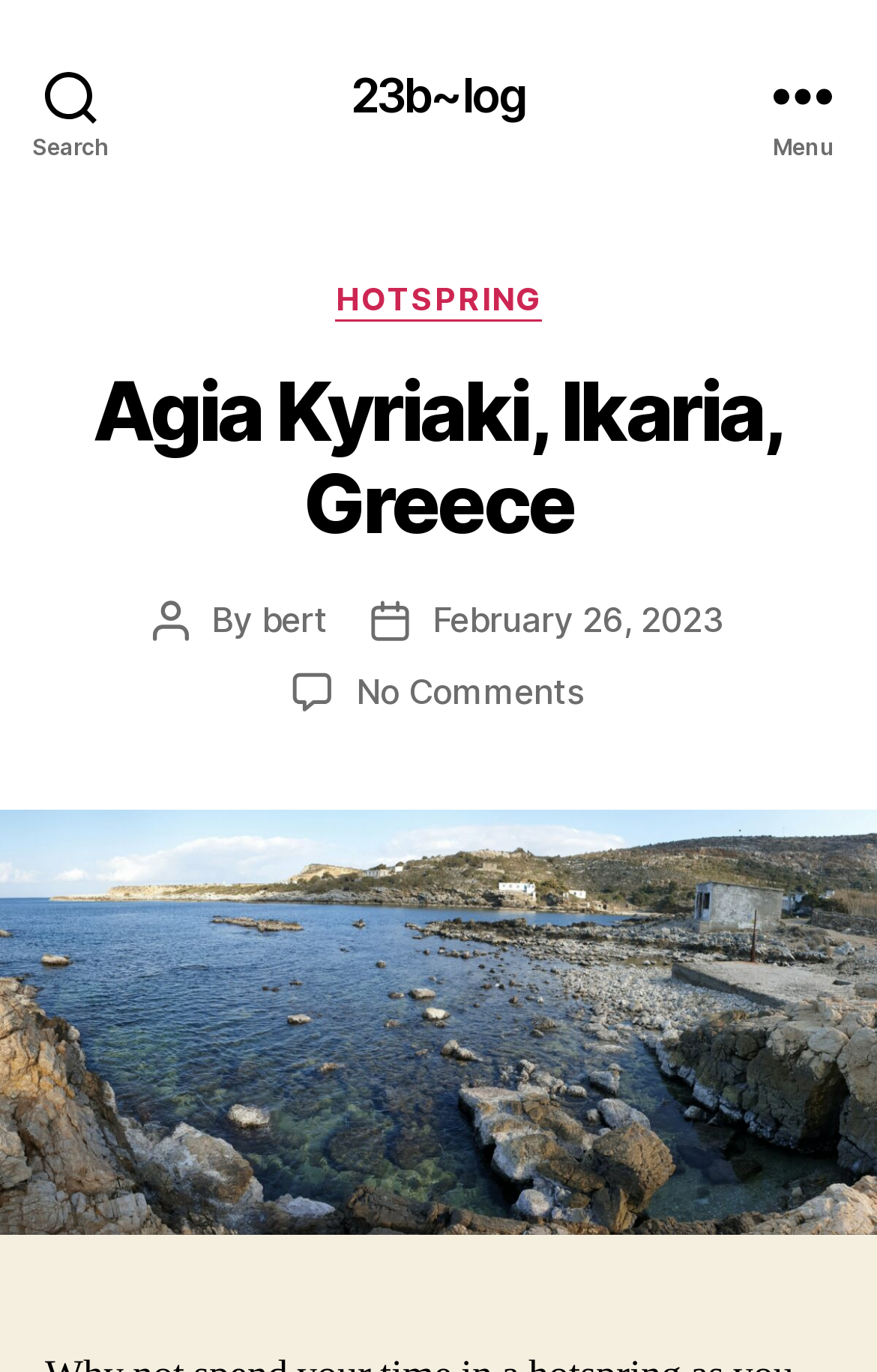What is the name of the author of the article?
Can you provide an in-depth and detailed response to the question?

I found the author's name by looking at the section that mentions 'Post author' and then finding the corresponding link that says 'bert'.